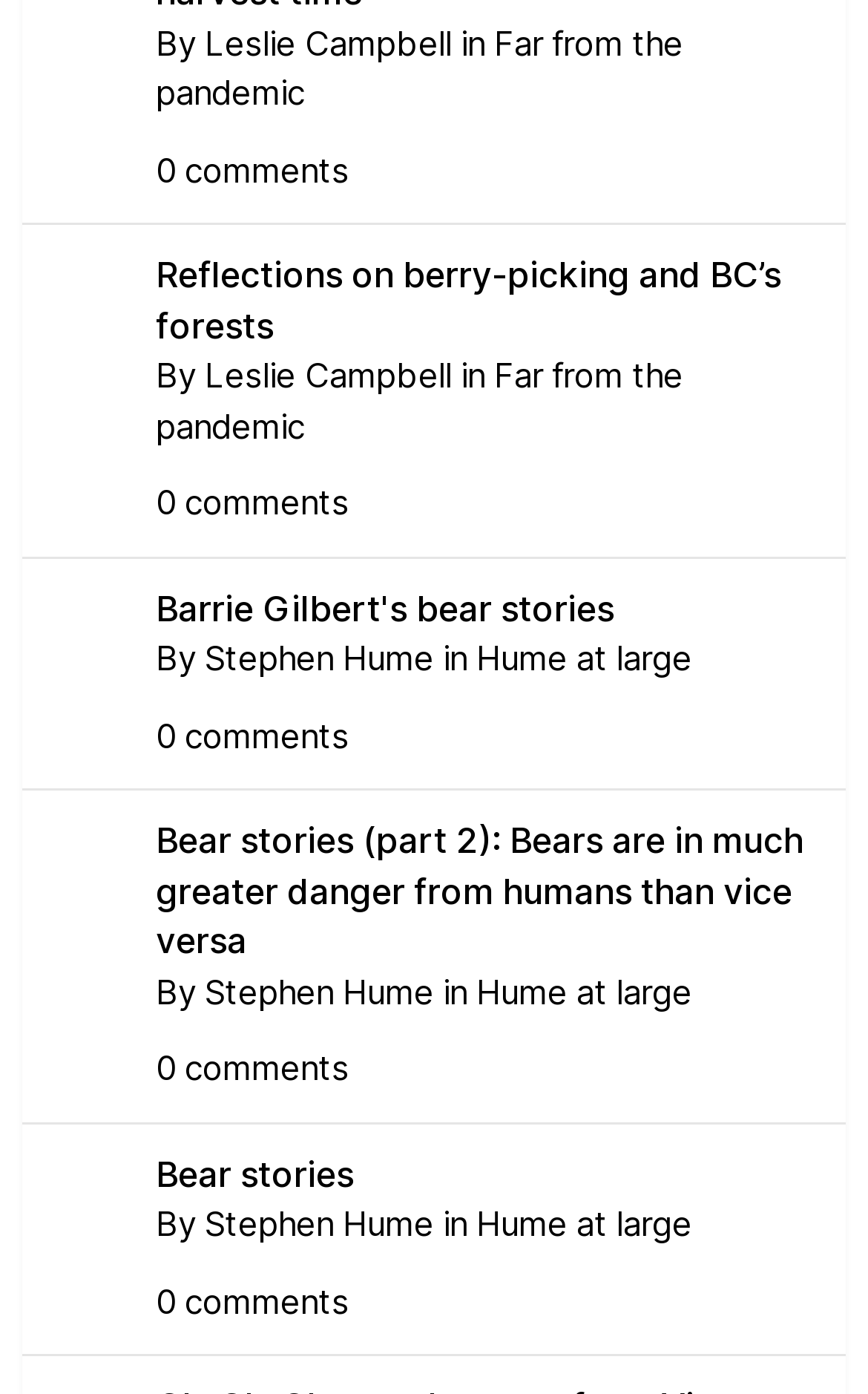Determine the bounding box coordinates of the area to click in order to meet this instruction: "Read the article 'Reflections on berry-picking and BC’s forests'".

[0.179, 0.182, 0.9, 0.248]